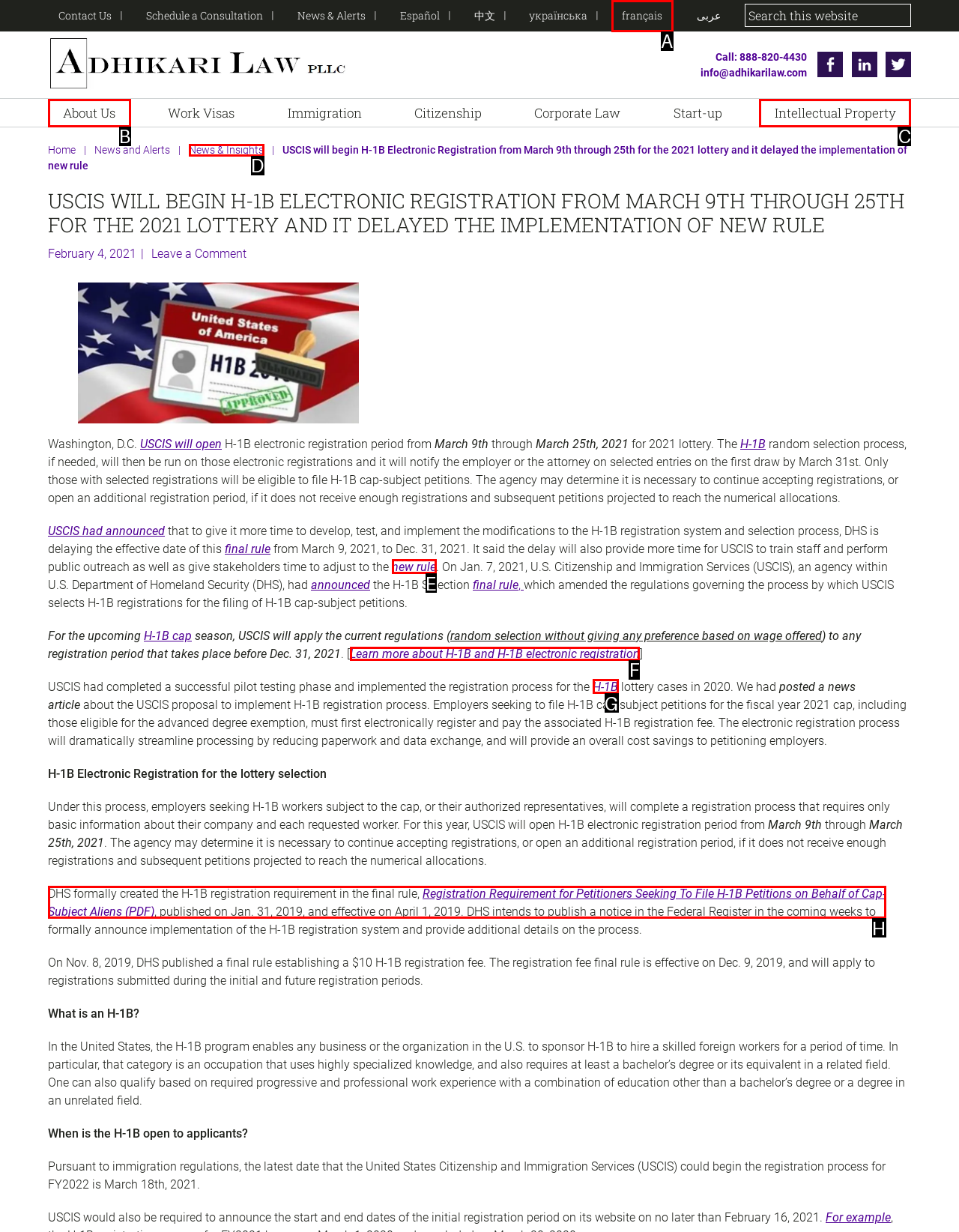Select the proper UI element to click in order to perform the following task: Learn more about H-1B and H-1B electronic registration. Indicate your choice with the letter of the appropriate option.

F